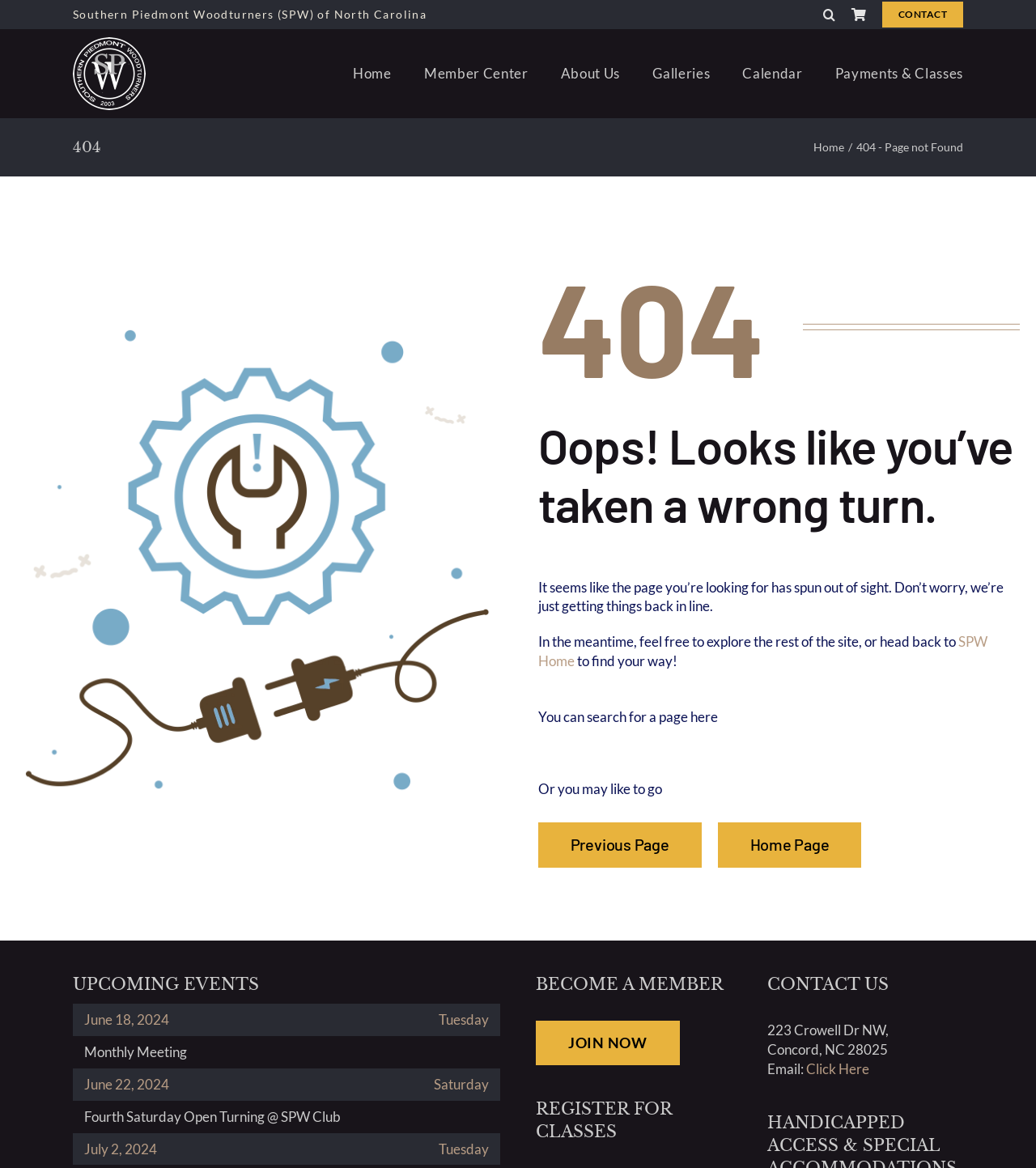Bounding box coordinates should be provided in the format (top-left x, top-left y, bottom-right x, bottom-right y) with all values between 0 and 1. Identify the bounding box for this UI element: July 2, 2024

[0.081, 0.975, 0.152, 0.992]